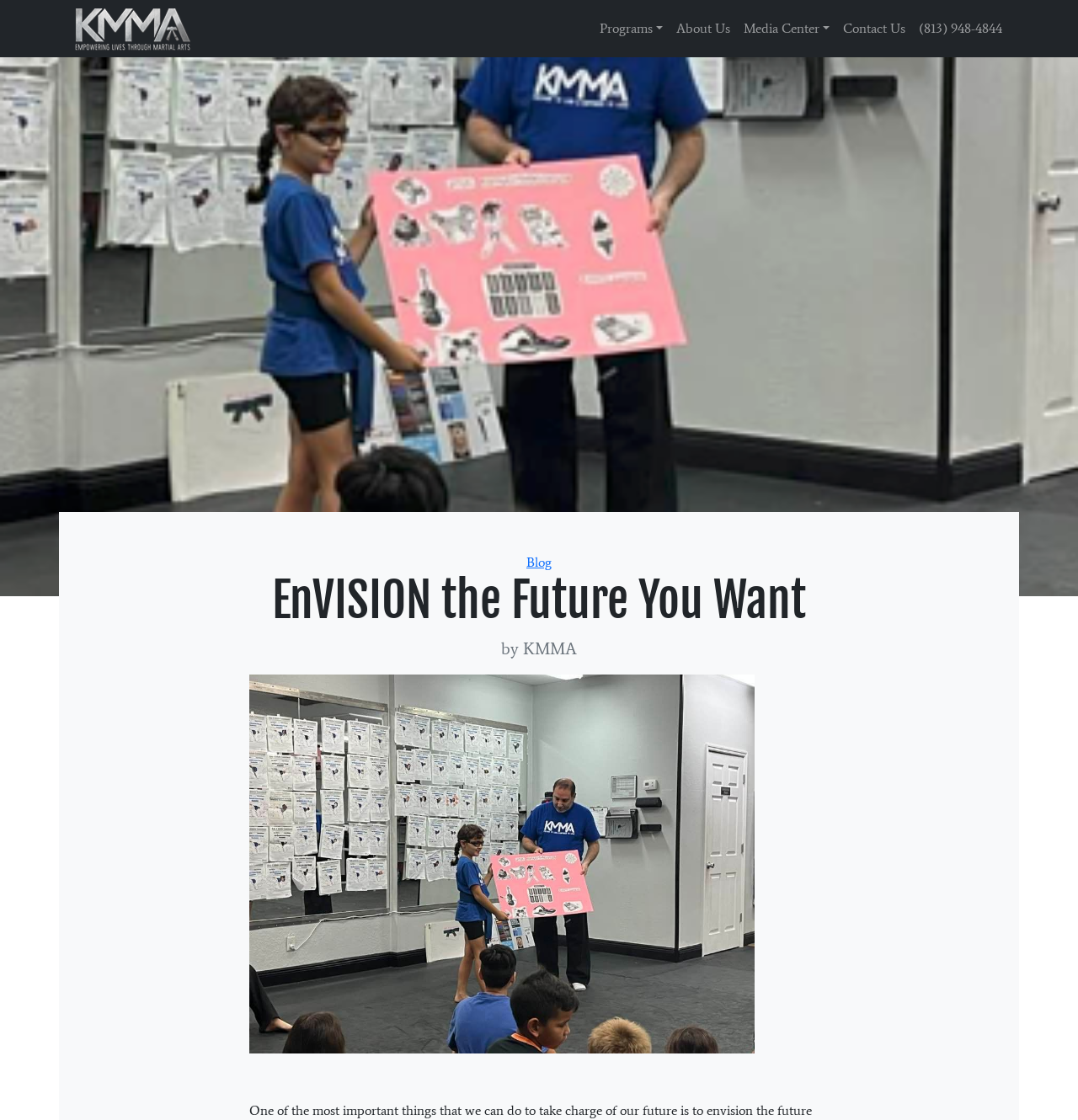Determine the bounding box coordinates for the UI element with the following description: "Ben Thomas Architects". The coordinates should be four float numbers between 0 and 1, represented as [left, top, right, bottom].

None